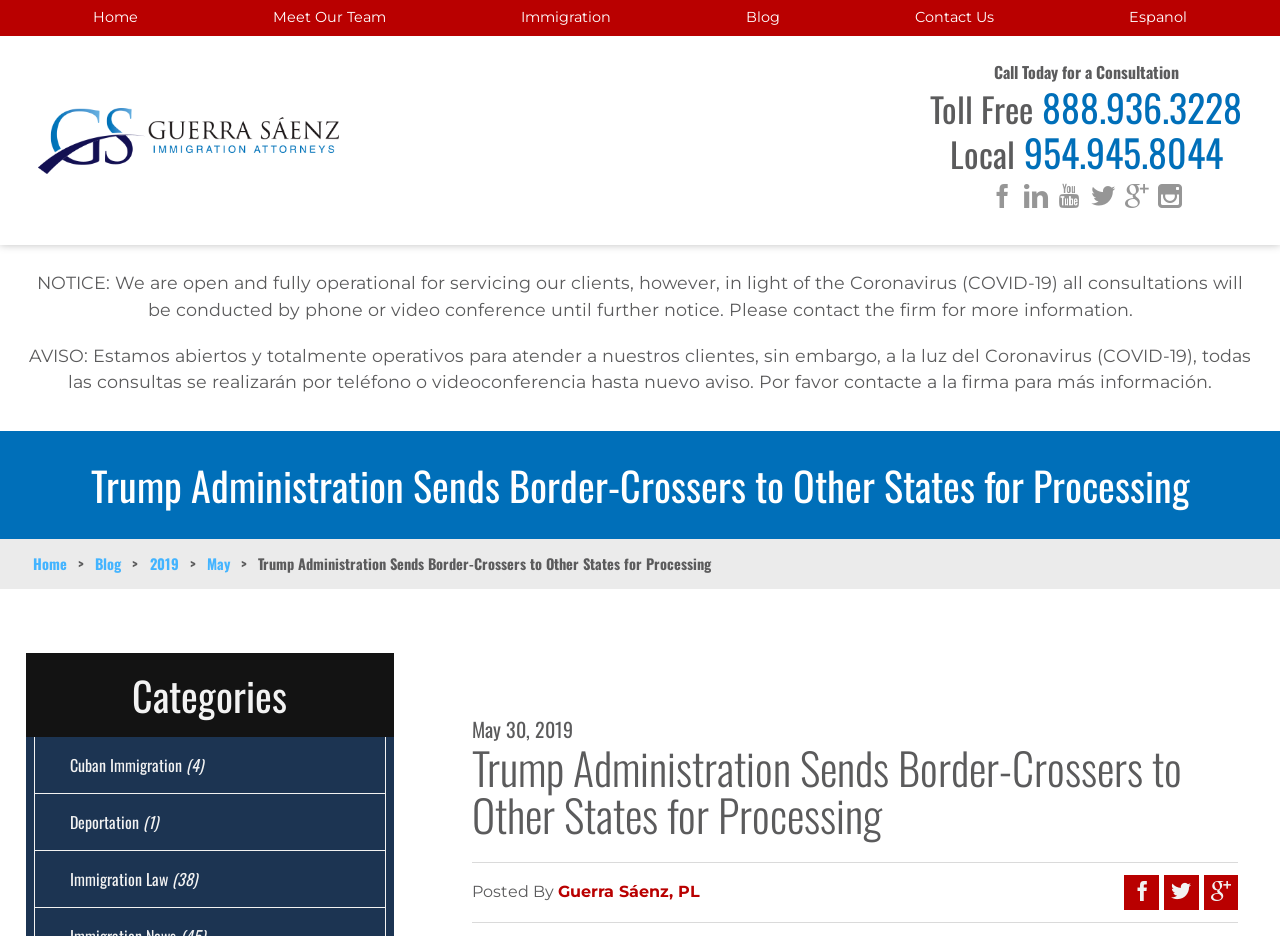Create an elaborate caption for the webpage.

The webpage appears to be a blog or news article page from a law firm, Guerra Sáenz, PL, with a focus on immigration law. At the top of the page, there is a navigation menu with links to "Home", "Meet Our Team", "Immigration", "Blog", "Contact Us", and "Espanol". Below the navigation menu, there is a logo of the law firm, Guerra Sáenz, PL, accompanied by a call-to-action to schedule a consultation.

On the right side of the page, there are phone numbers and social media links. The phone numbers include a toll-free number and a local number, both with headings indicating their type. Below the phone numbers, there are social media links represented by icons.

The main content of the page is an article titled "Trump Administration Sends Border-Crossers to Other States for Processing". The article has a heading, a publication date of May 30, 2019, and is attributed to Guerra Sáenz, PL. The article is divided into sections, with a notice at the top regarding the law firm's operations during the COVID-19 pandemic.

On the left side of the page, there is a sidebar with links to categories, including "Cuban Immigration", "Deportation", and "Immigration Law". There are also links to other articles, including one with the same title as the main article.

Overall, the webpage appears to be a professional and informative resource for individuals seeking information on immigration law and related topics.